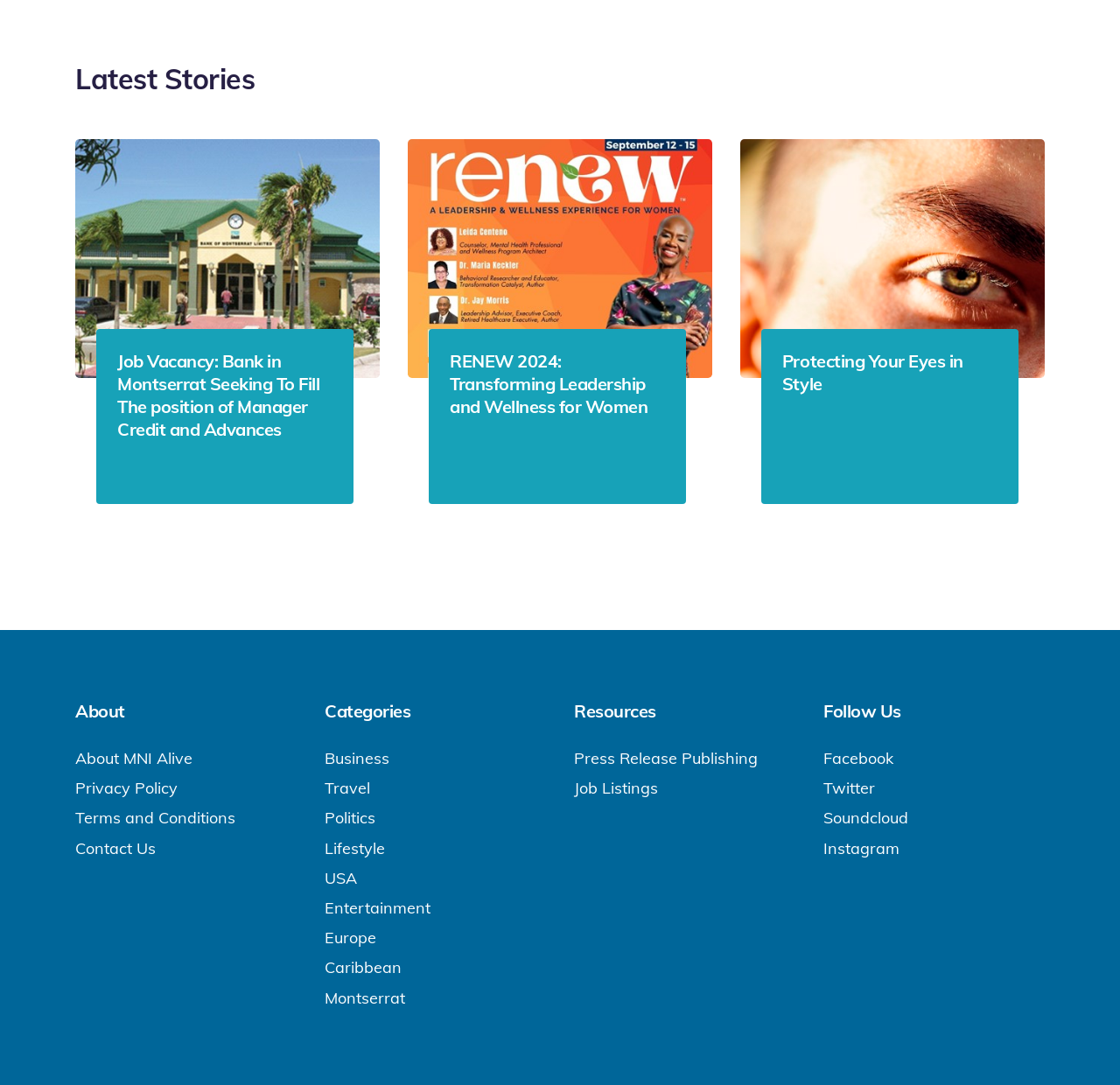Please specify the bounding box coordinates of the clickable region necessary for completing the following instruction: "Read about Bank in Montserrat". The coordinates must consist of four float numbers between 0 and 1, i.e., [left, top, right, bottom].

[0.067, 0.128, 0.339, 0.348]